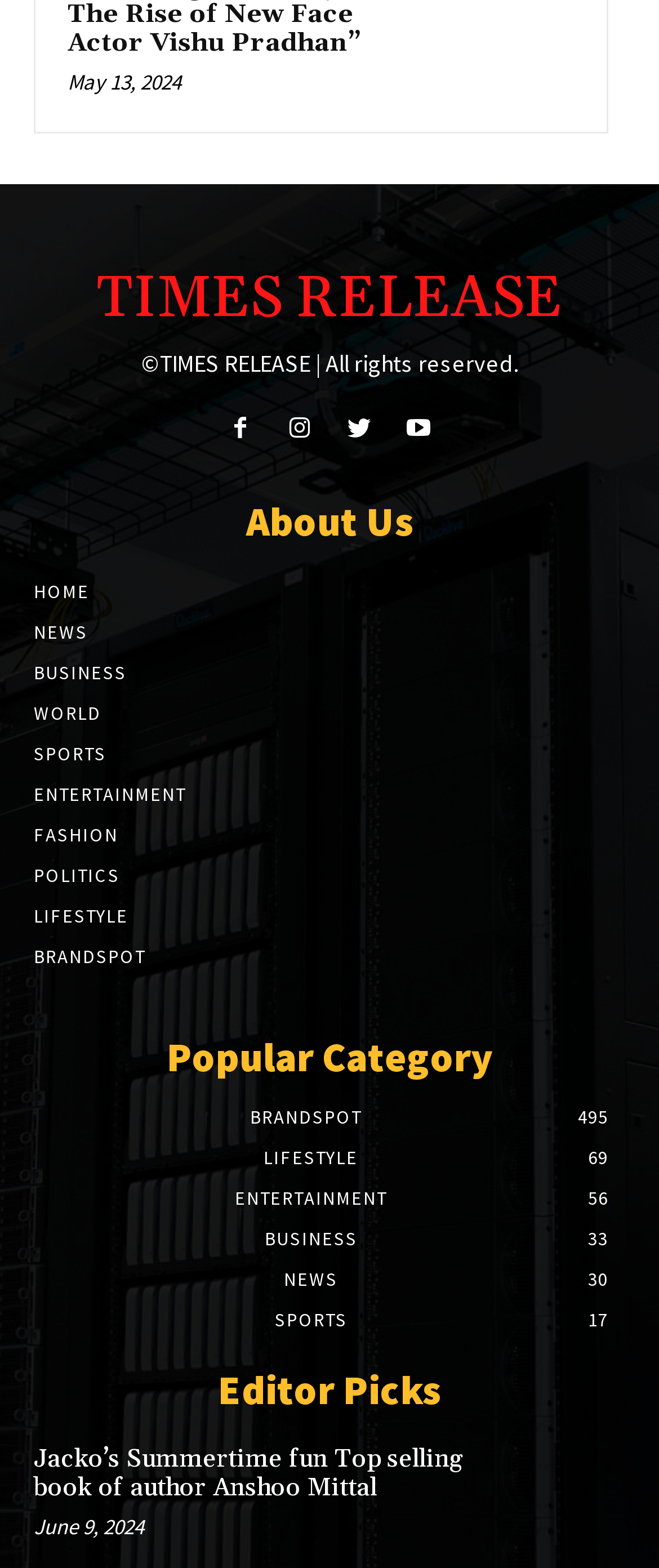What is the date of the editor's pick?
Based on the image, provide your answer in one word or phrase.

June 9, 2024